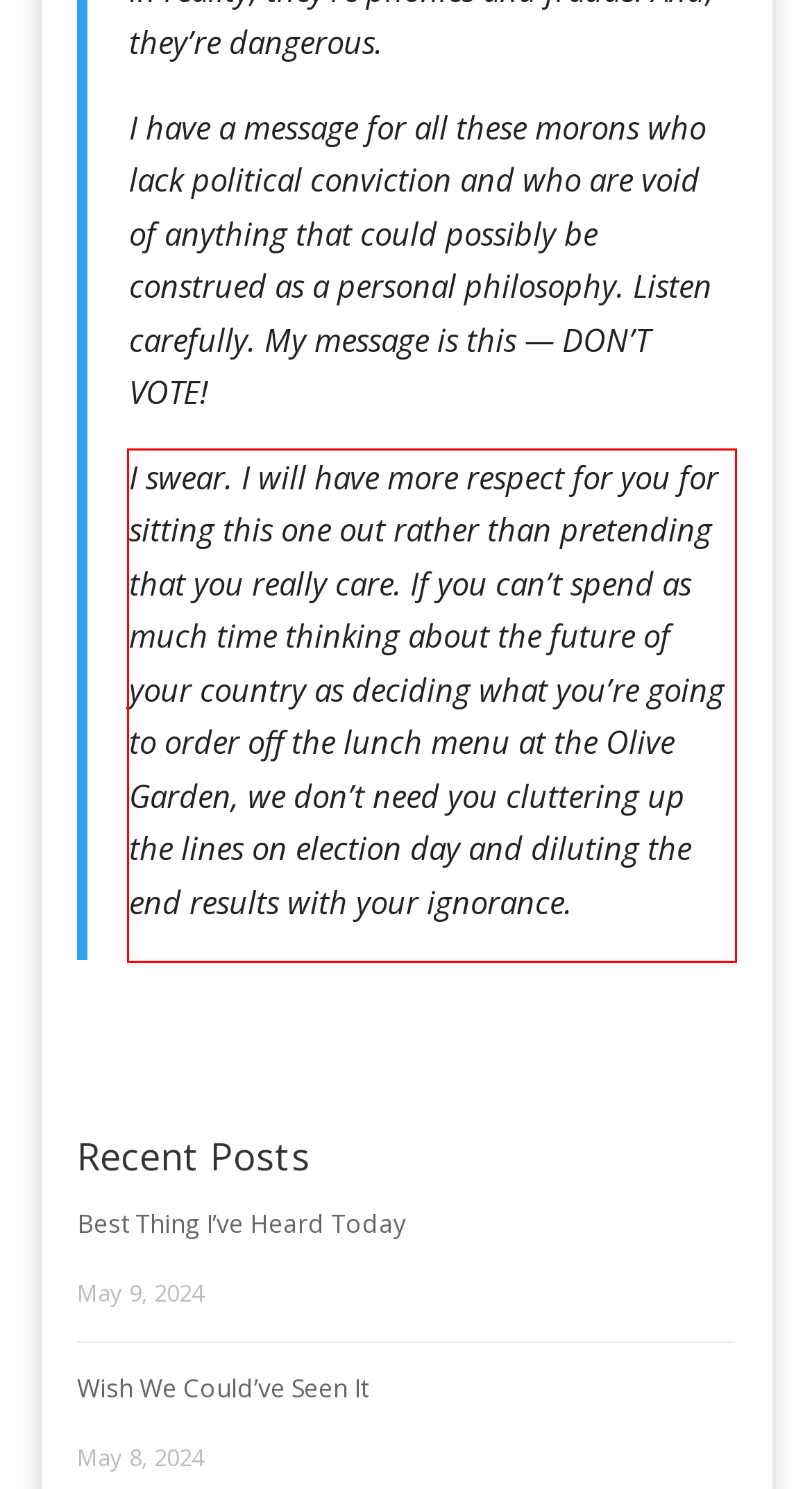Identify the text inside the red bounding box in the provided webpage screenshot and transcribe it.

I swear. I will have more respect for you for sitting this one out rather than pretending that you really care. If you can’t spend as much time thinking about the future of your country as deciding what you’re going to order off the lunch menu at the Olive Garden, we don’t need you cluttering up the lines on election day and diluting the end results with your ignorance.